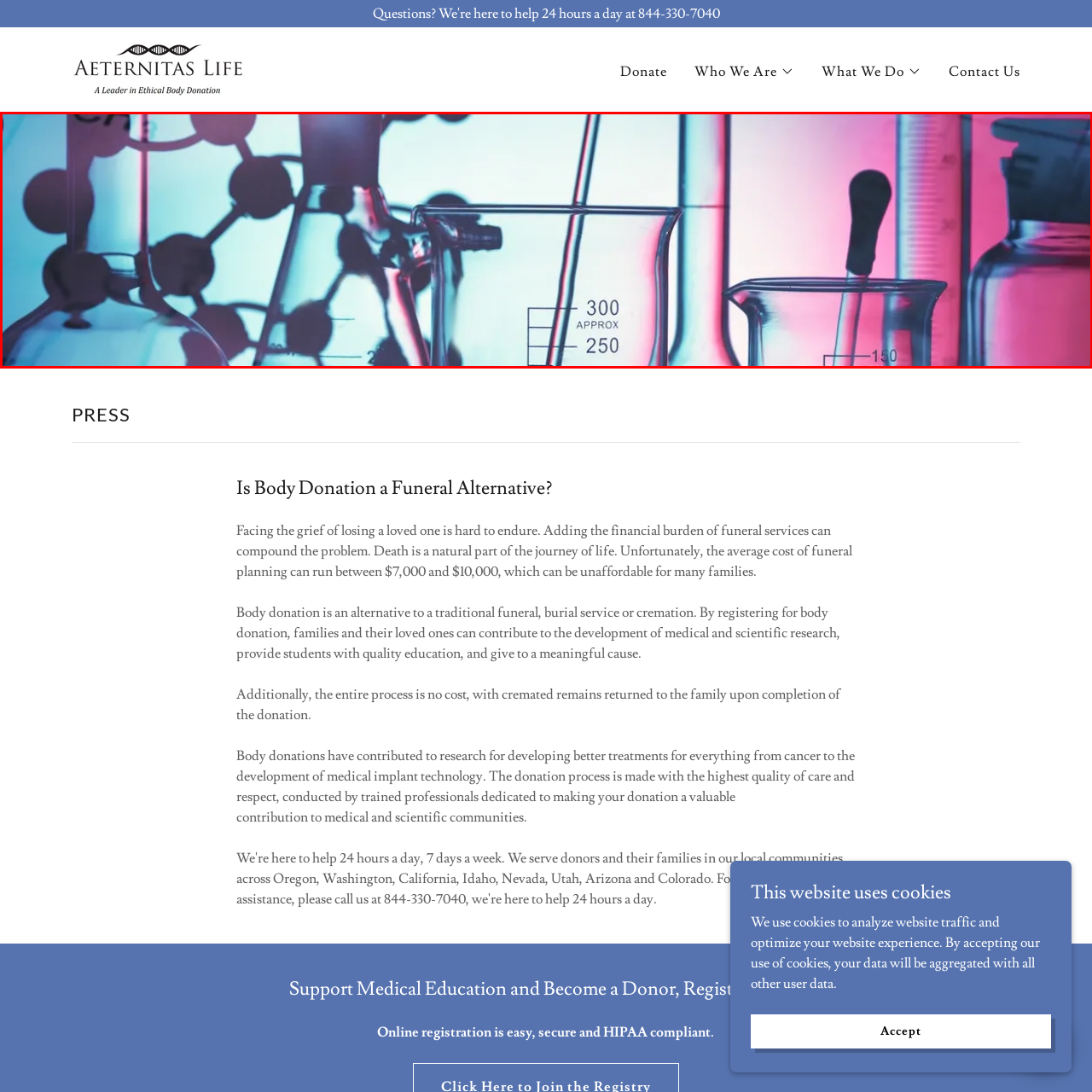Provide a detailed account of the visual content within the red-outlined section of the image.

The image showcases a vibrant and visually striking arrangement of laboratory glassware, predominantly featuring various beakers, flasks, and pipettes. The glass containers are filled with colored liquids, creating a dynamic play of light and shadow against a softly lit background. The colors range from deep blues to vivid pinks, enhancing the atmosphere of scientific inquiry. With markings indicating measurements, the glassware suggests a setting dedicated to research and experimentation, embodying the spirit of scientific exploration. This imagery resonates with themes of body donation and medical research, highlighting the critical role such contributions play in advancing healthcare and education.